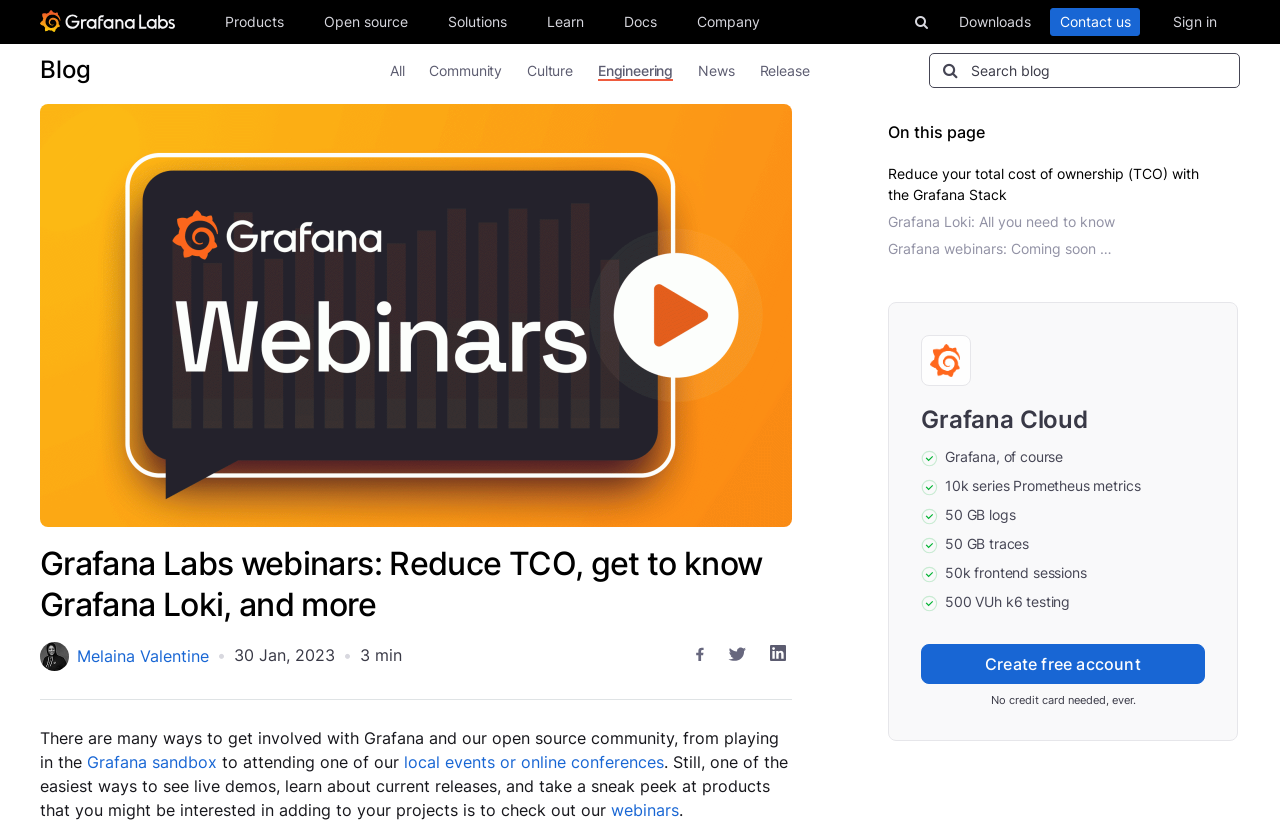Extract the primary headline from the webpage and present its text.

Grafana Labs webinars: Reduce TCO, get to know Grafana Loki, and more